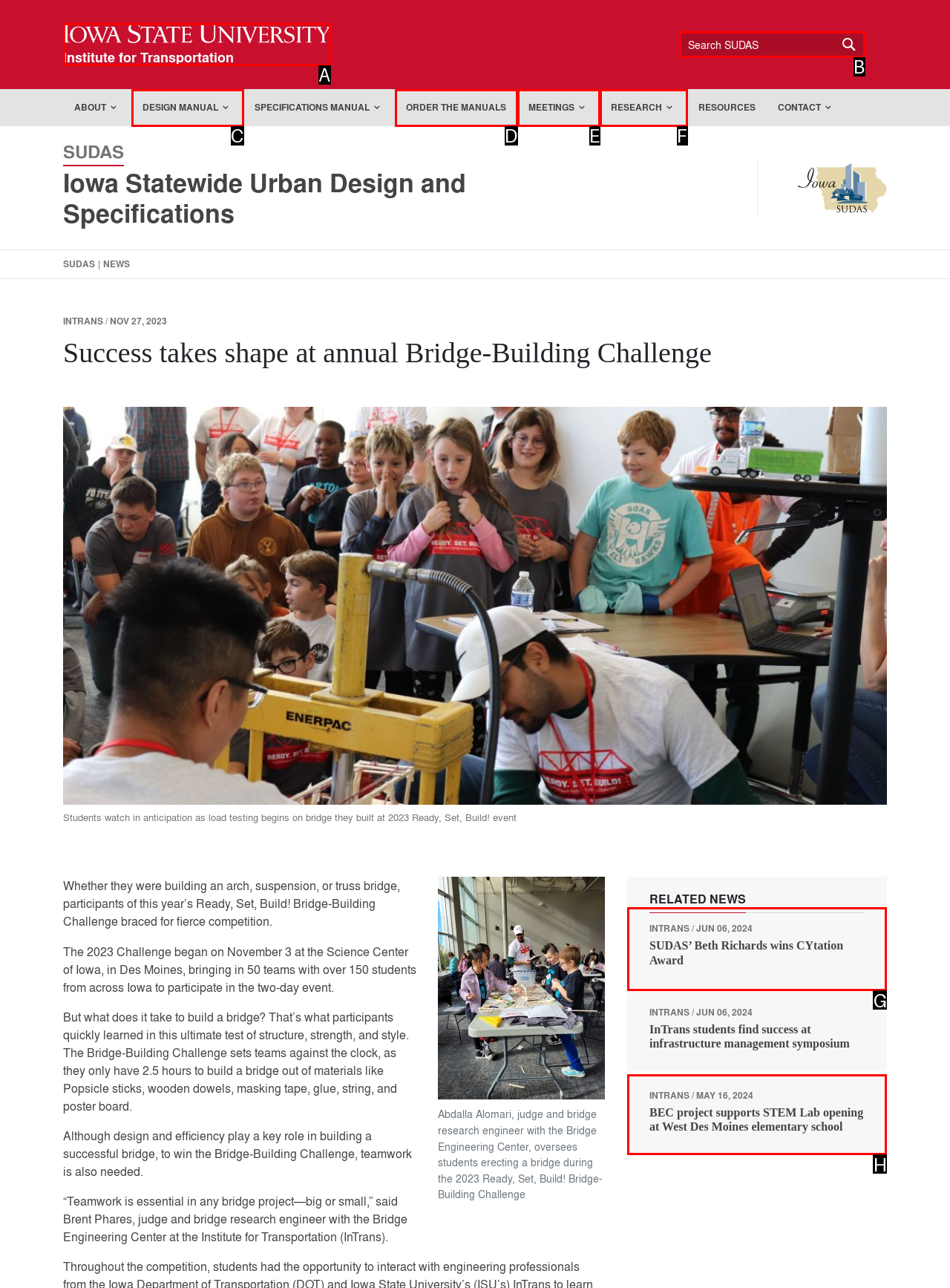Based on the element described as: Order the Manuals
Find and respond with the letter of the correct UI element.

D